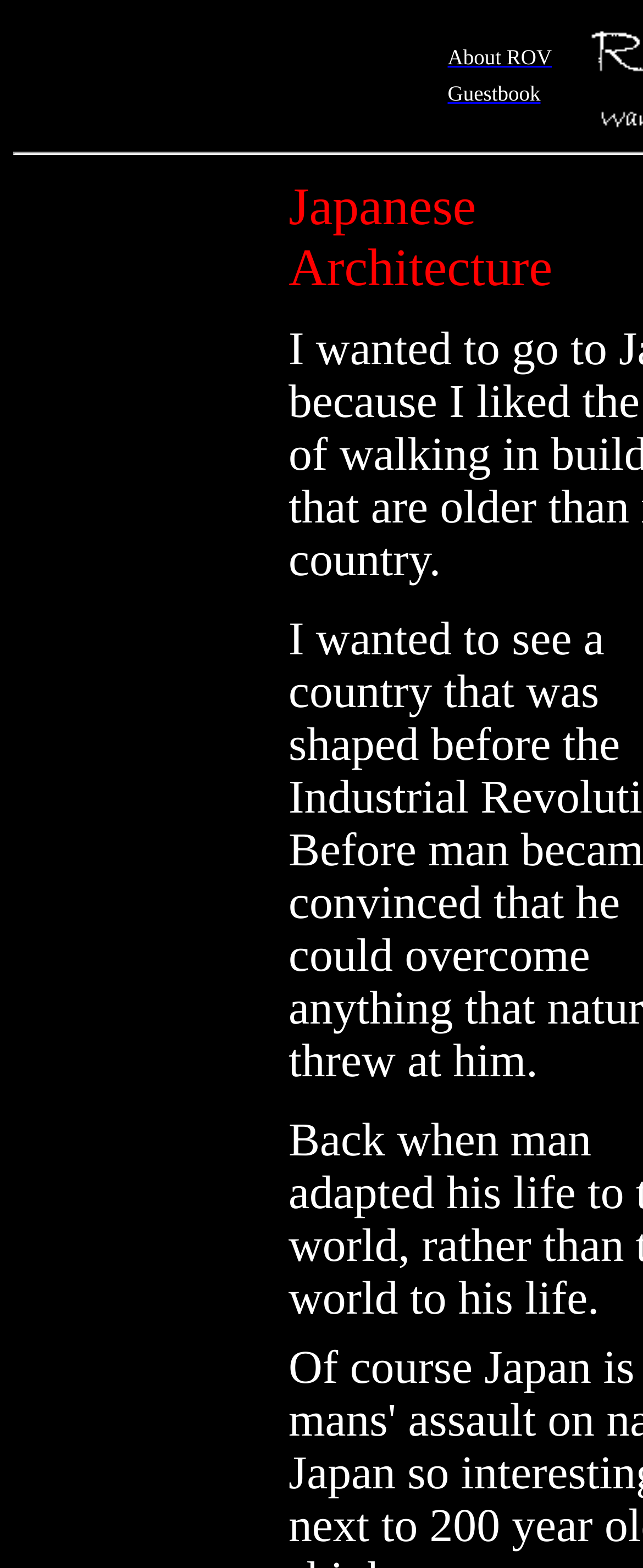How many links are in the top navigation?
Examine the image and give a concise answer in one word or a short phrase.

2